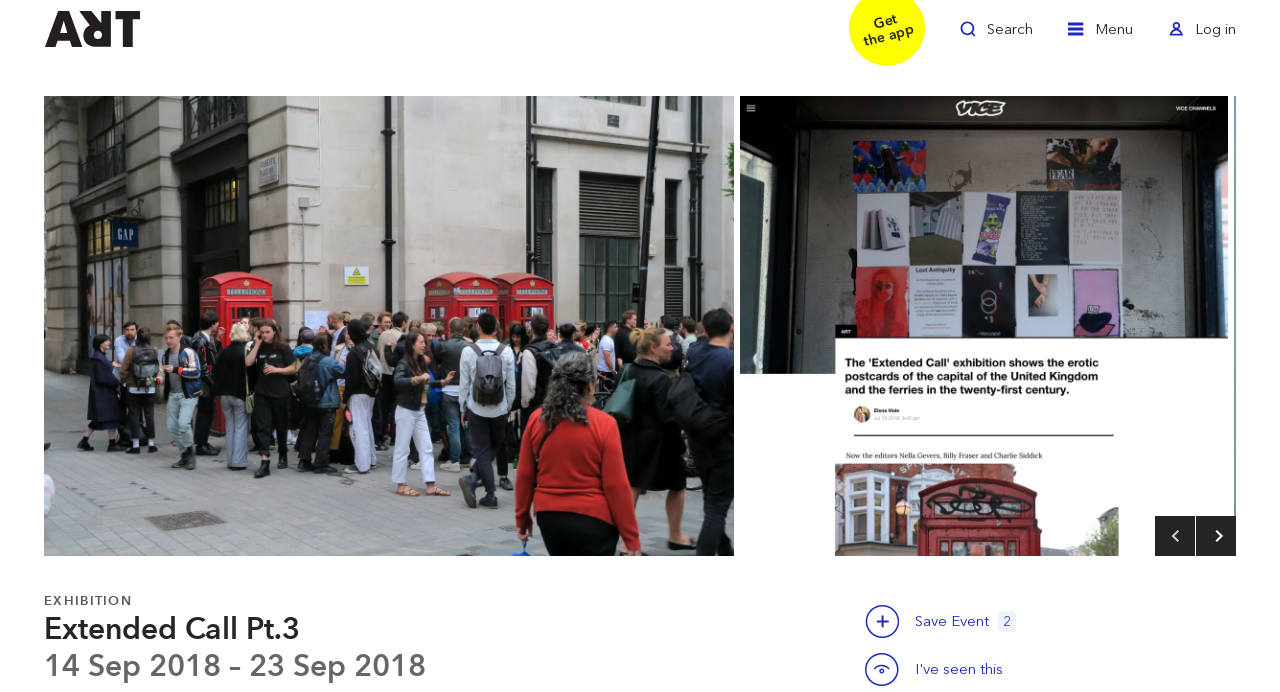Identify the coordinates of the bounding box for the element that must be clicked to accomplish the instruction: "Click on the SHOP NOW button".

None